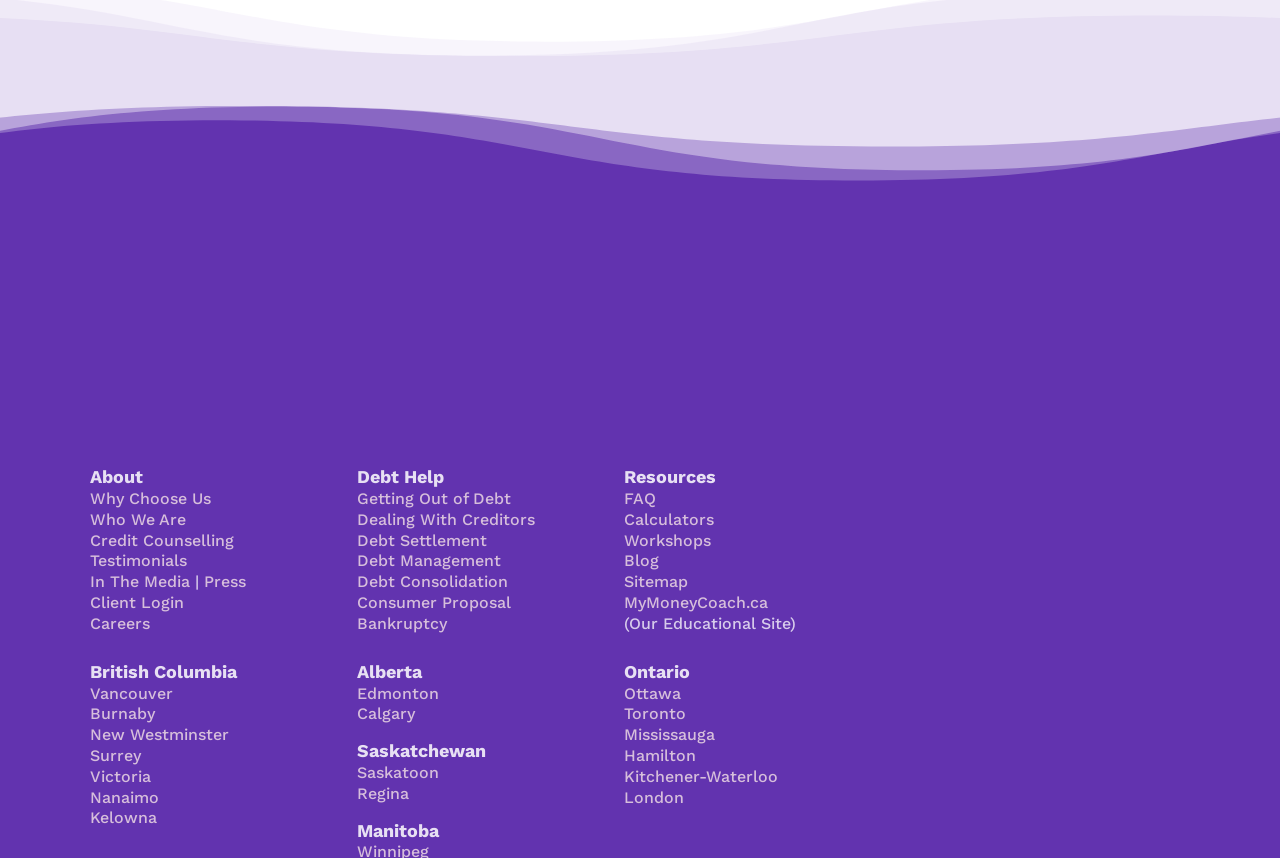Using the image as a reference, answer the following question in as much detail as possible:
What services are offered by this company?

The webpage has a section dedicated to 'Debt Help' with links to various debt-related services, such as 'Getting Out of Debt', 'Debt Settlement', and 'Debt Consolidation'. Additionally, there is a link to 'Credit Counselling'. This suggests that the company offers debt help and credit counselling services.